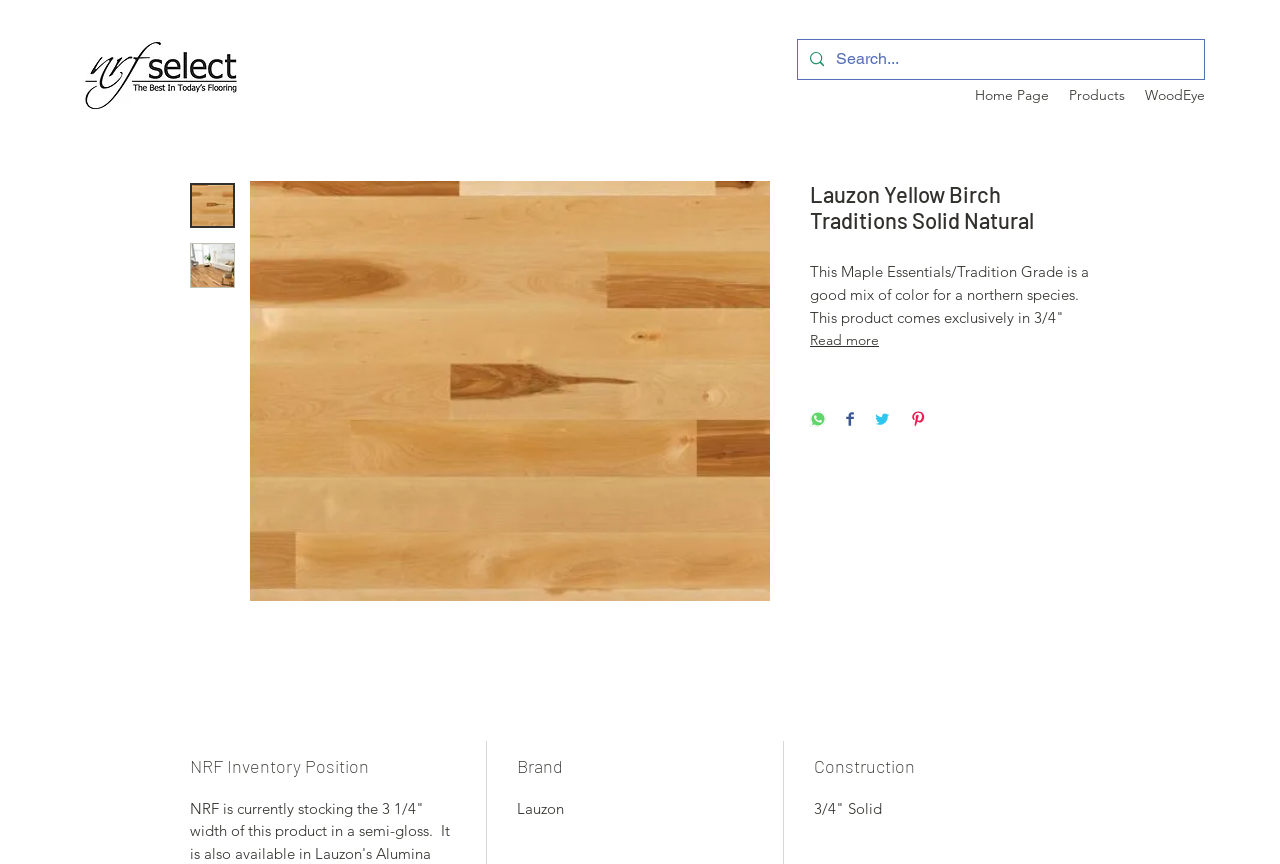Can you give a detailed response to the following question using the information from the image? What is the product name?

I found the product name by looking at the heading element with the text 'Lauzon Yellow Birch Traditions Solid Natural' which is located at the top of the product description section.